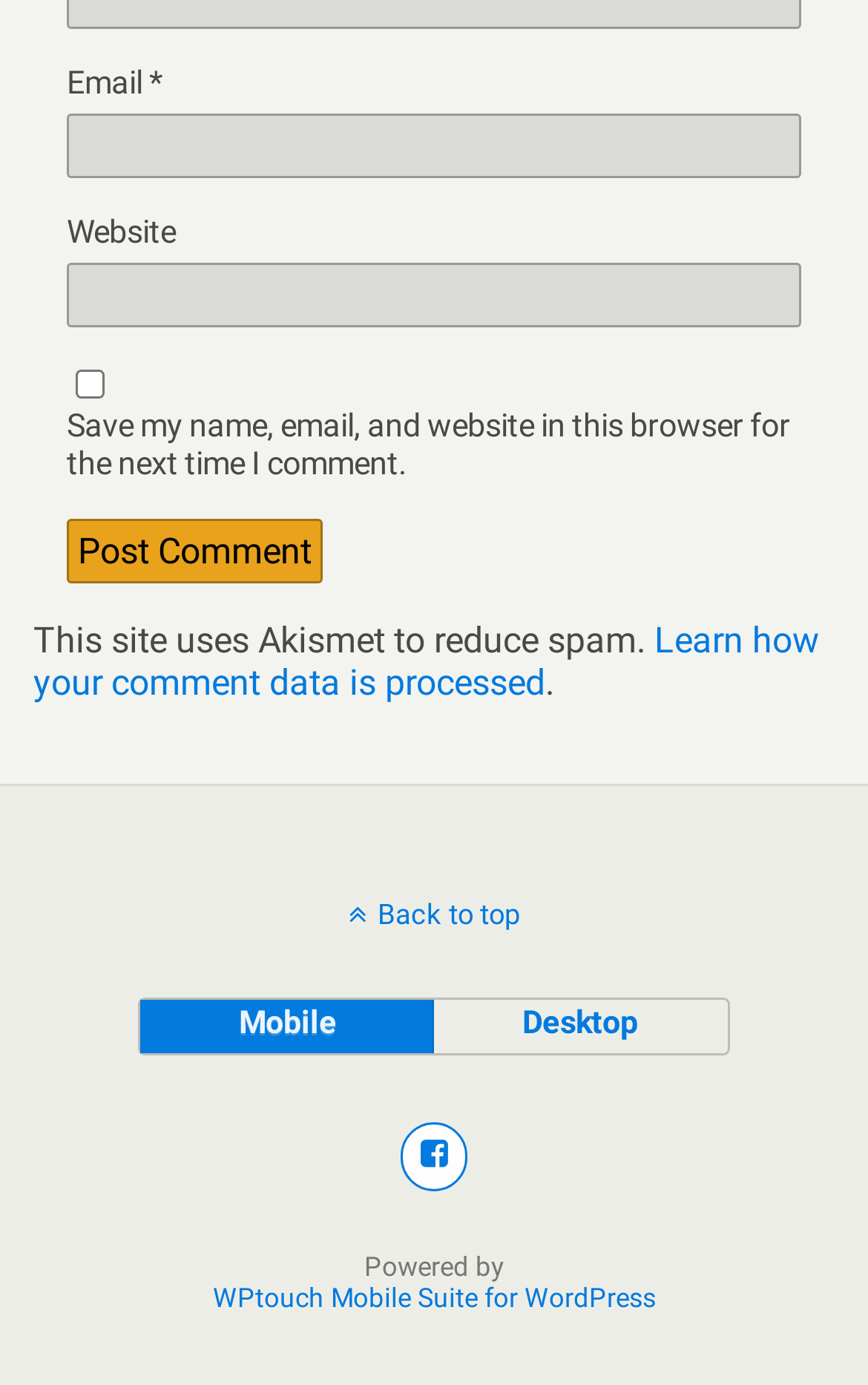Provide the bounding box coordinates of the section that needs to be clicked to accomplish the following instruction: "Open the 'Menu'."

None